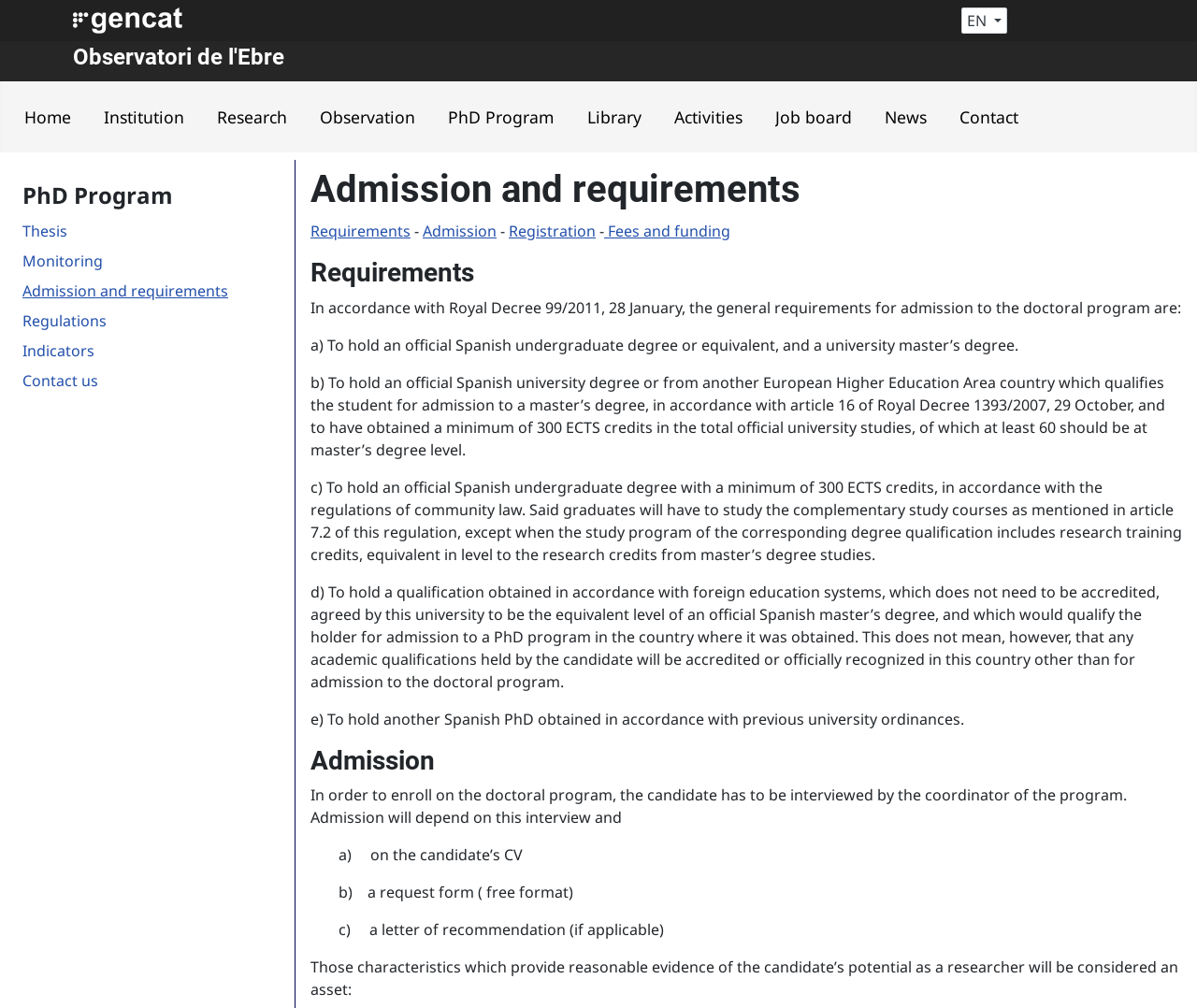Identify the bounding box coordinates of the region I need to click to complete this instruction: "Search for something".

None